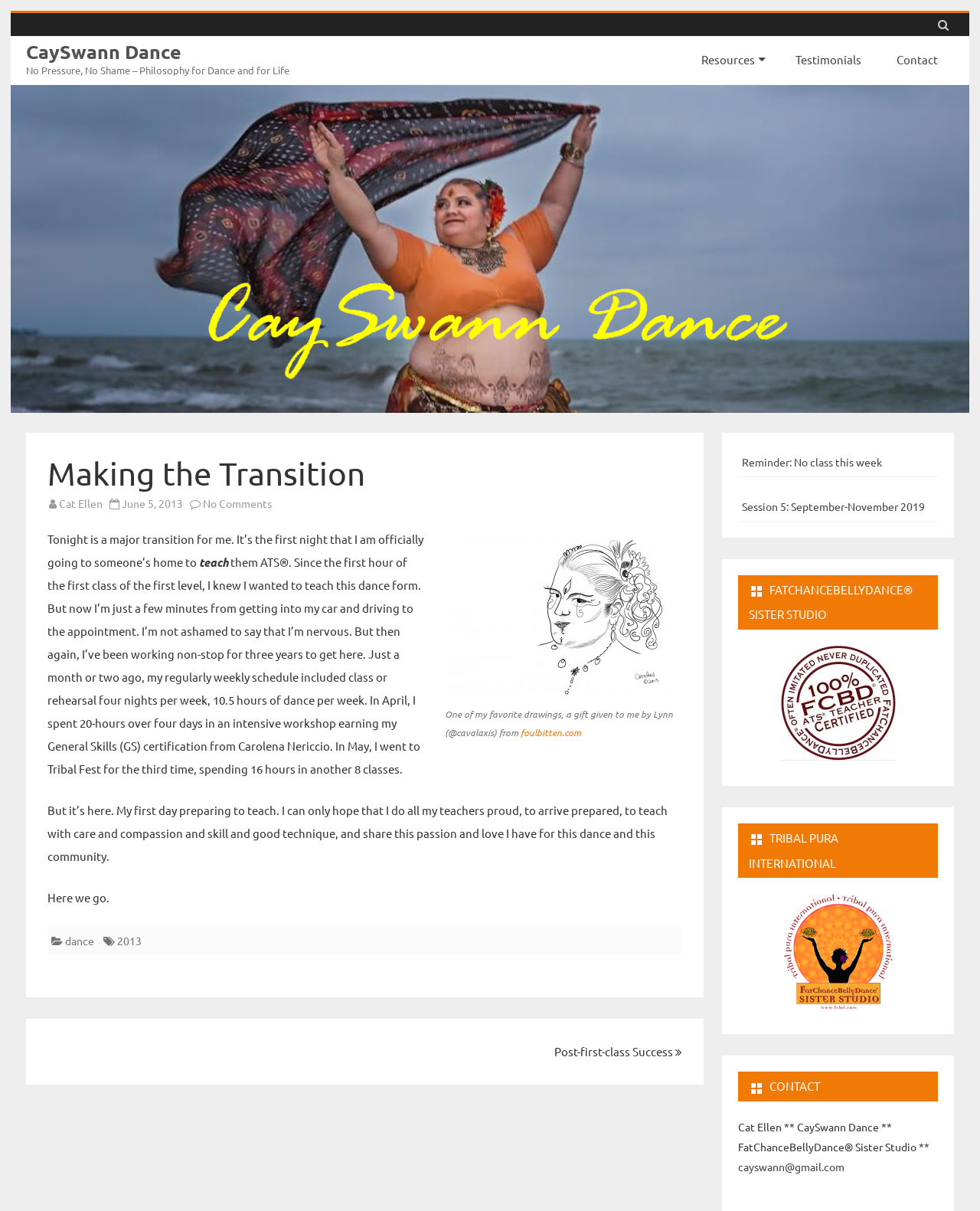Find the bounding box coordinates of the element's region that should be clicked in order to follow the given instruction: "View the 'Testimonials' page". The coordinates should consist of four float numbers between 0 and 1, i.e., [left, top, right, bottom].

[0.795, 0.035, 0.895, 0.063]